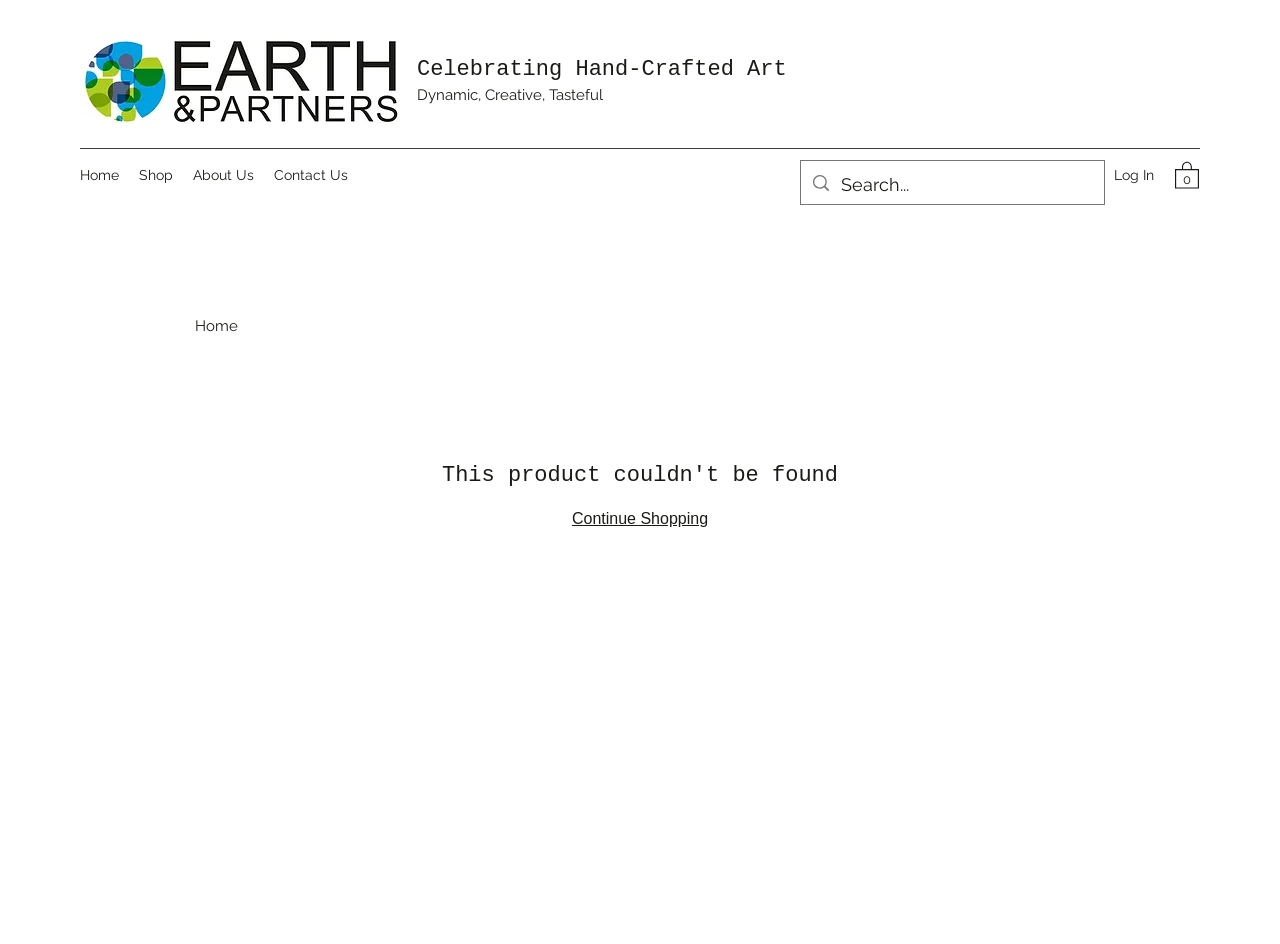Identify the bounding box coordinates of the clickable region required to complete the instruction: "View the shopping cart". The coordinates should be given as four float numbers within the range of 0 and 1, i.e., [left, top, right, bottom].

[0.918, 0.17, 0.937, 0.2]